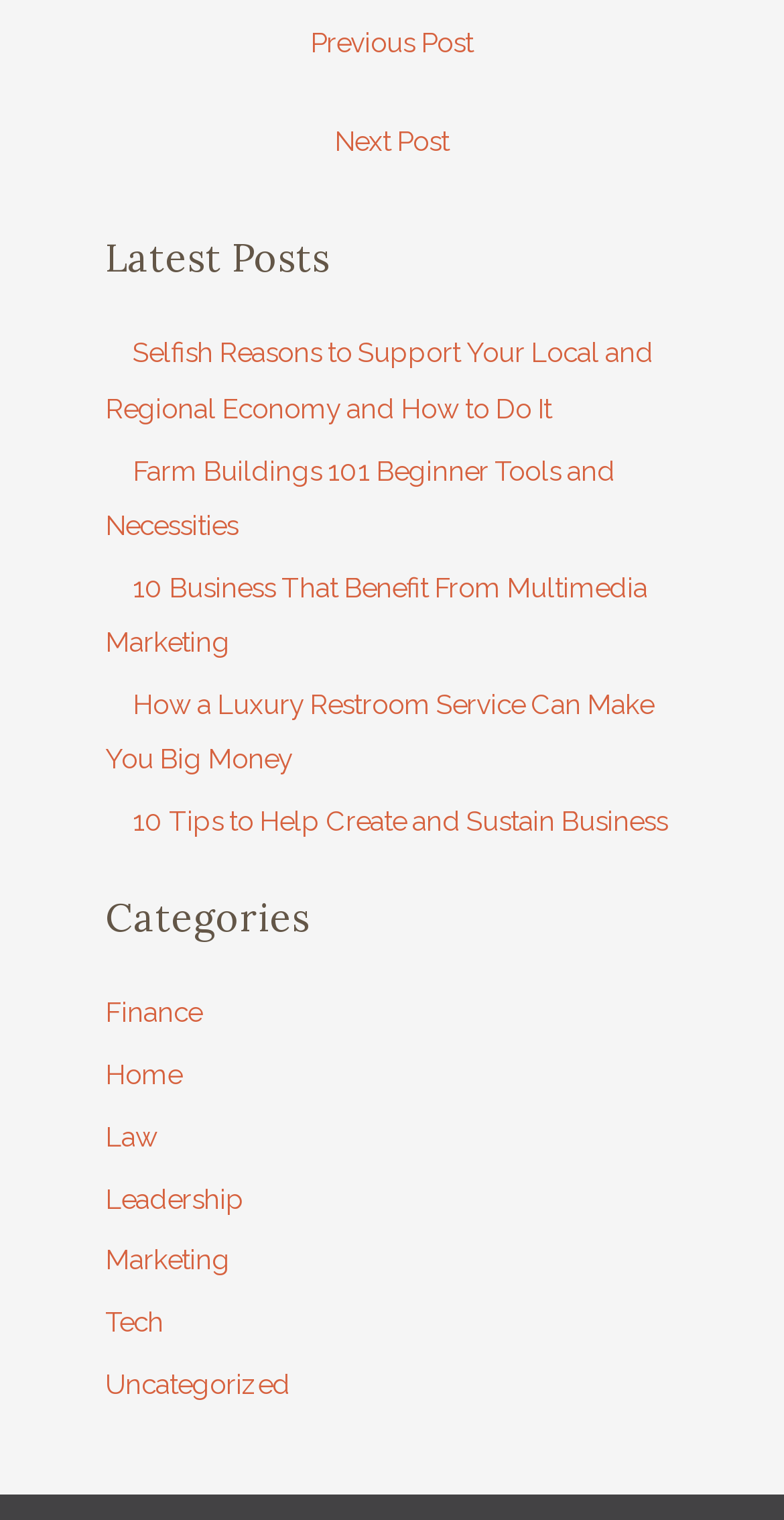Highlight the bounding box coordinates of the region I should click on to meet the following instruction: "browse finance category".

[0.134, 0.656, 0.257, 0.677]